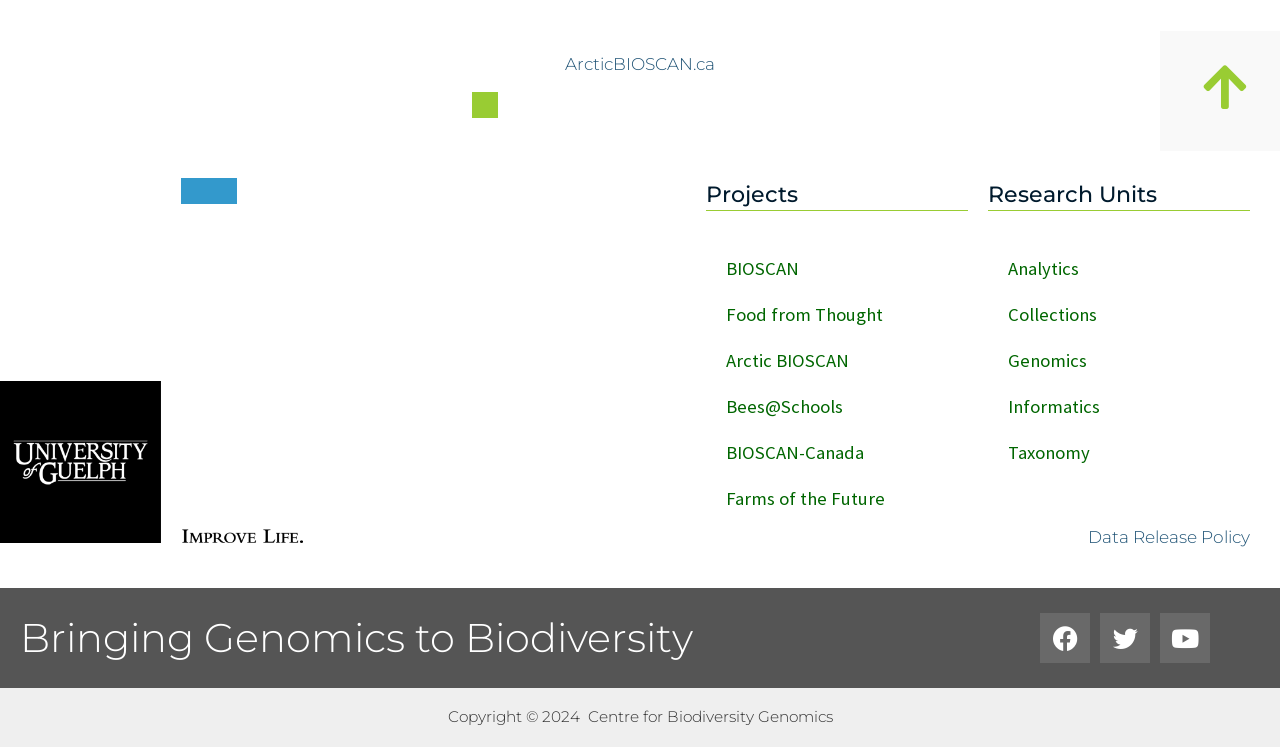Respond with a single word or short phrase to the following question: 
How many links are under the 'Projects' heading?

6